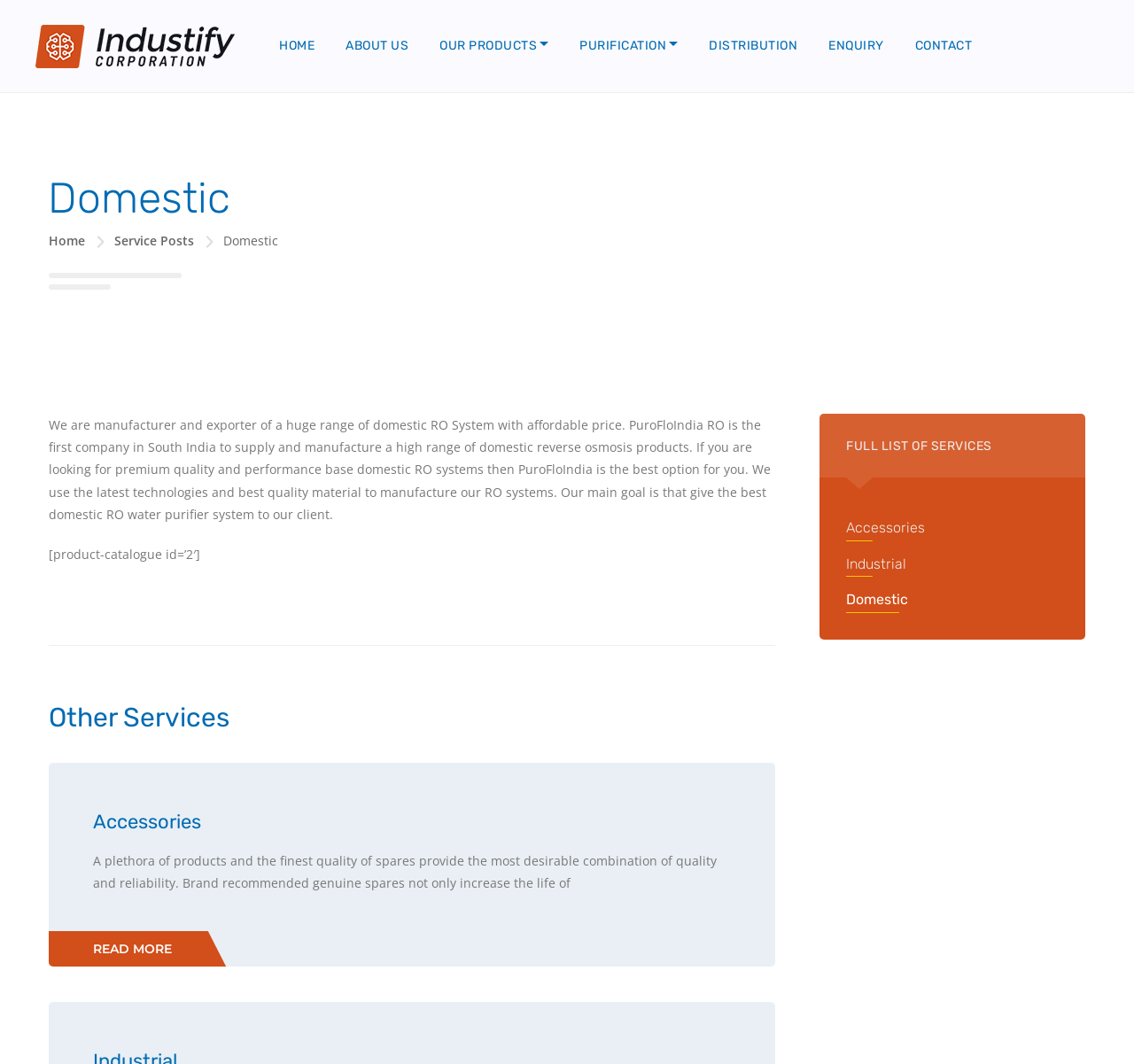Find the bounding box coordinates of the clickable element required to execute the following instruction: "Explore domestic RO products". Provide the coordinates as four float numbers between 0 and 1, i.e., [left, top, right, bottom].

[0.746, 0.556, 0.801, 0.573]